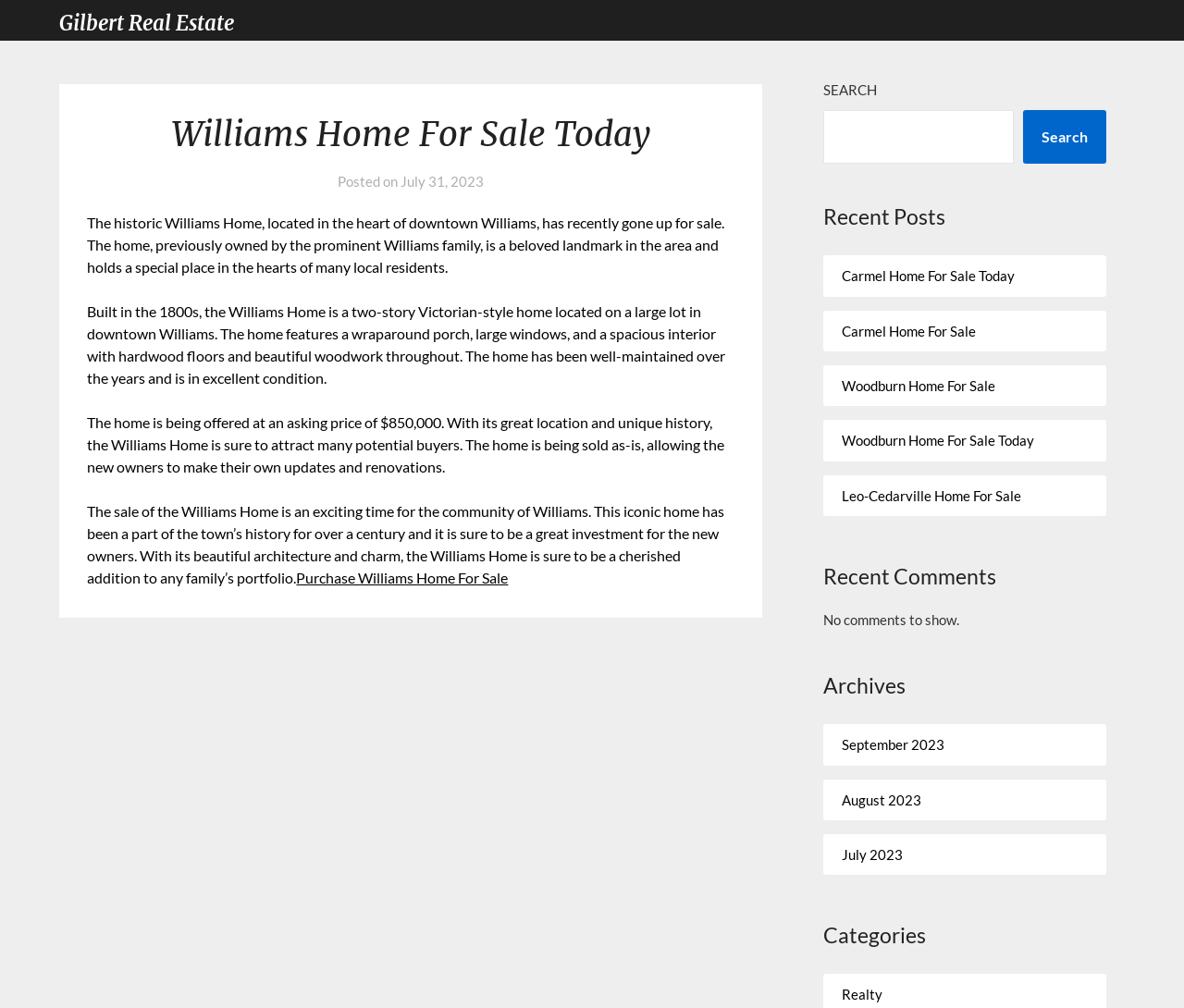Find the bounding box coordinates for the area that must be clicked to perform this action: "Search for homes".

[0.696, 0.109, 0.856, 0.162]